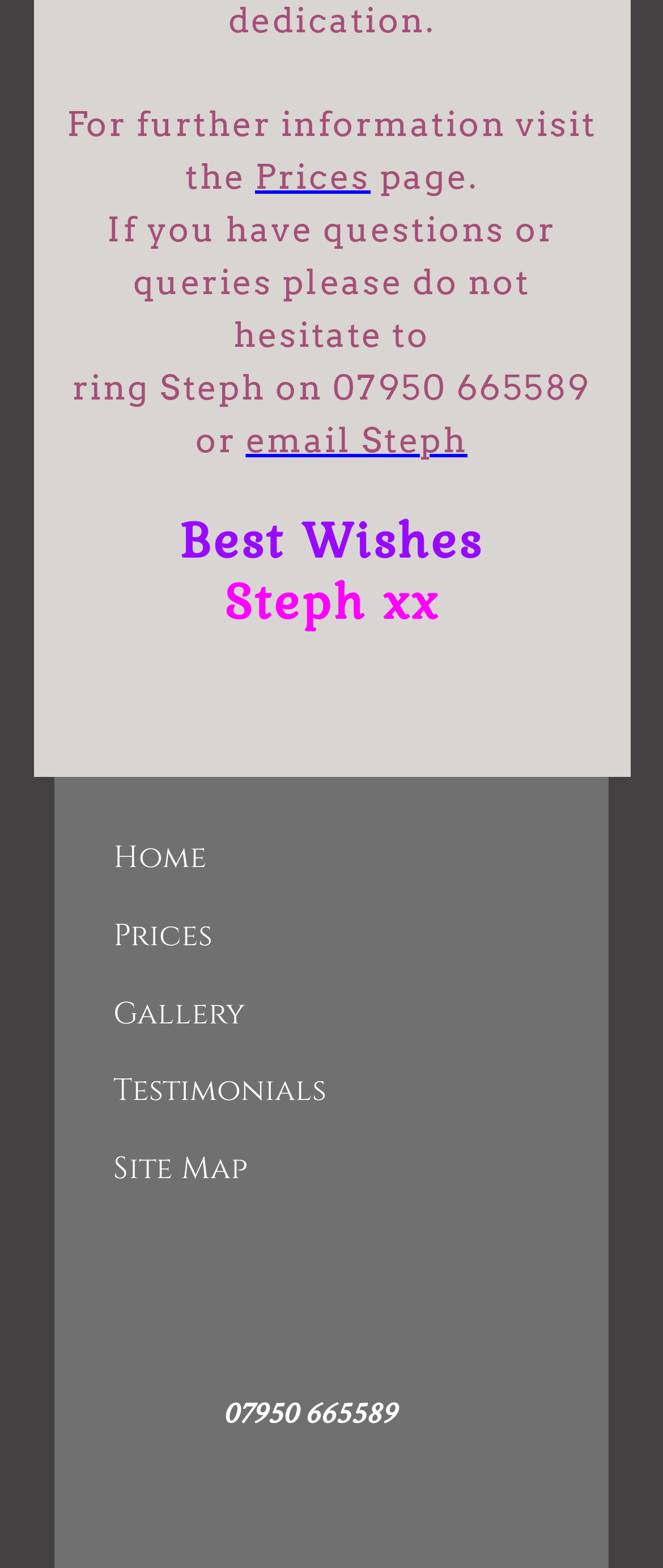Using the element description Home, predict the bounding box coordinates for the UI element. Provide the coordinates in (top-left x, top-left y, bottom-right x, bottom-right y) format with values ranging from 0 to 1.

[0.12, 0.523, 0.88, 0.572]